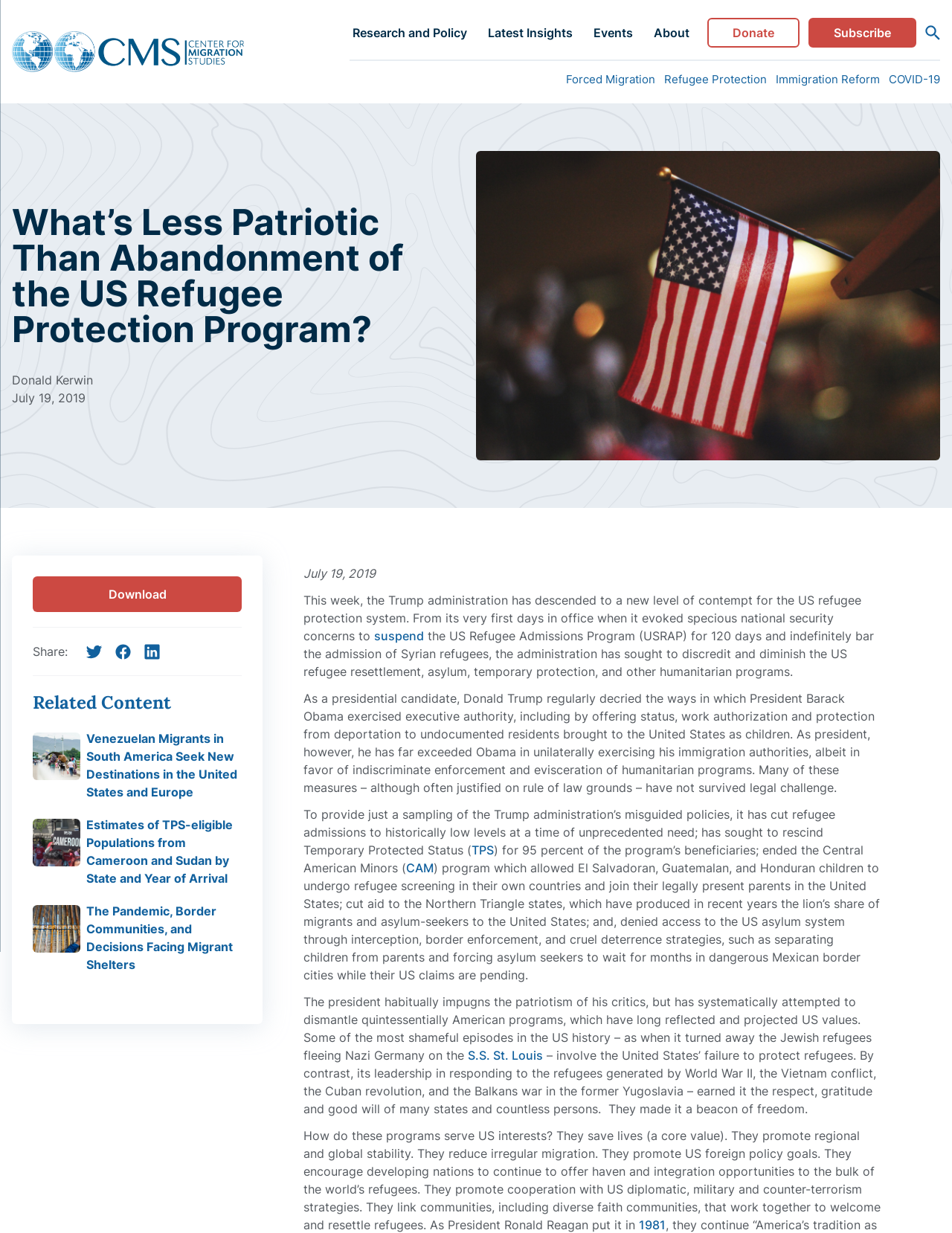Identify the bounding box coordinates of the part that should be clicked to carry out this instruction: "Download the file".

[0.034, 0.467, 0.254, 0.496]